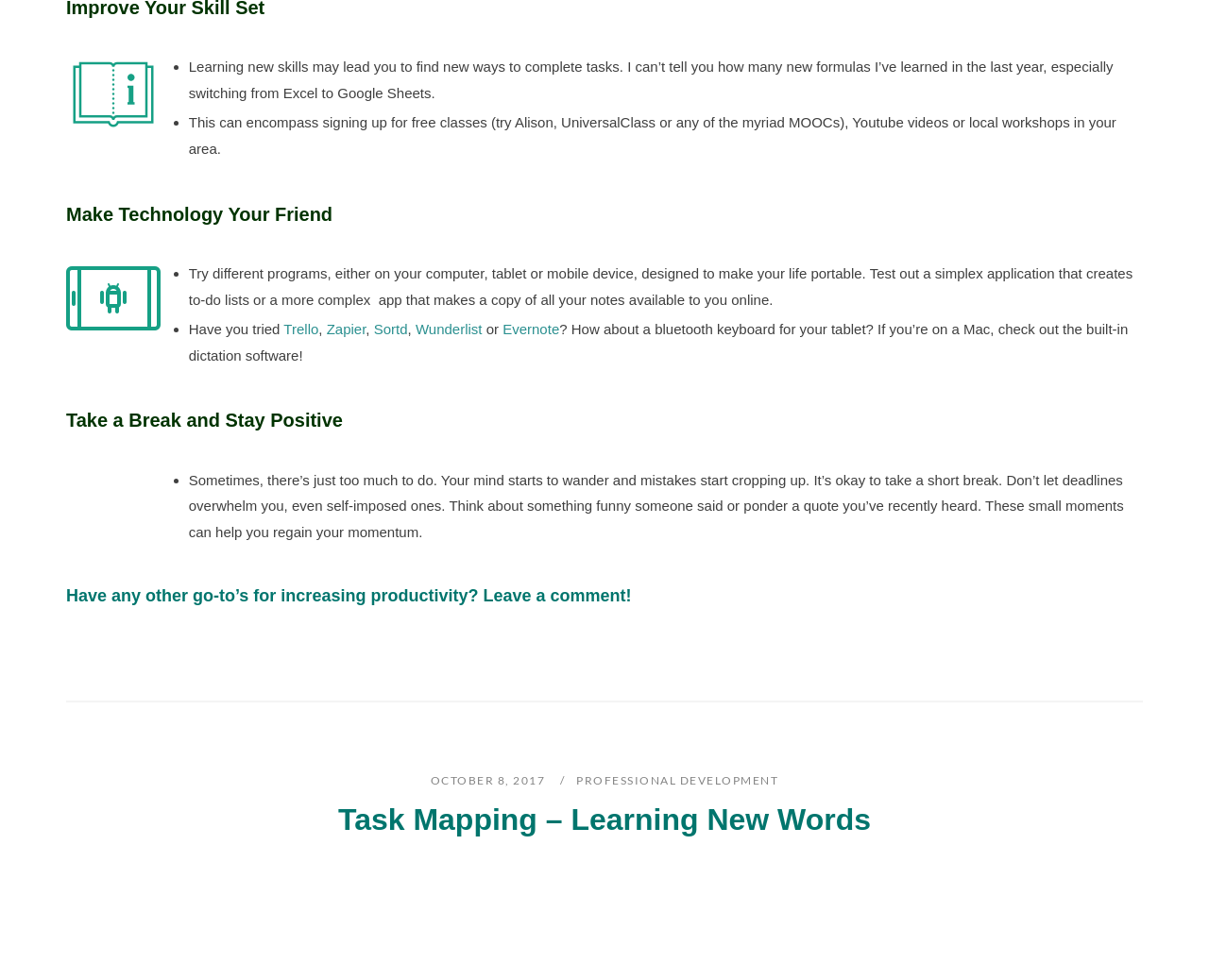Refer to the image and provide an in-depth answer to the question:
What is the author's suggestion when feeling overwhelmed?

The text advises taking a short break when feeling overwhelmed, and suggests thinking about something funny or pondering a quote to help regain momentum.